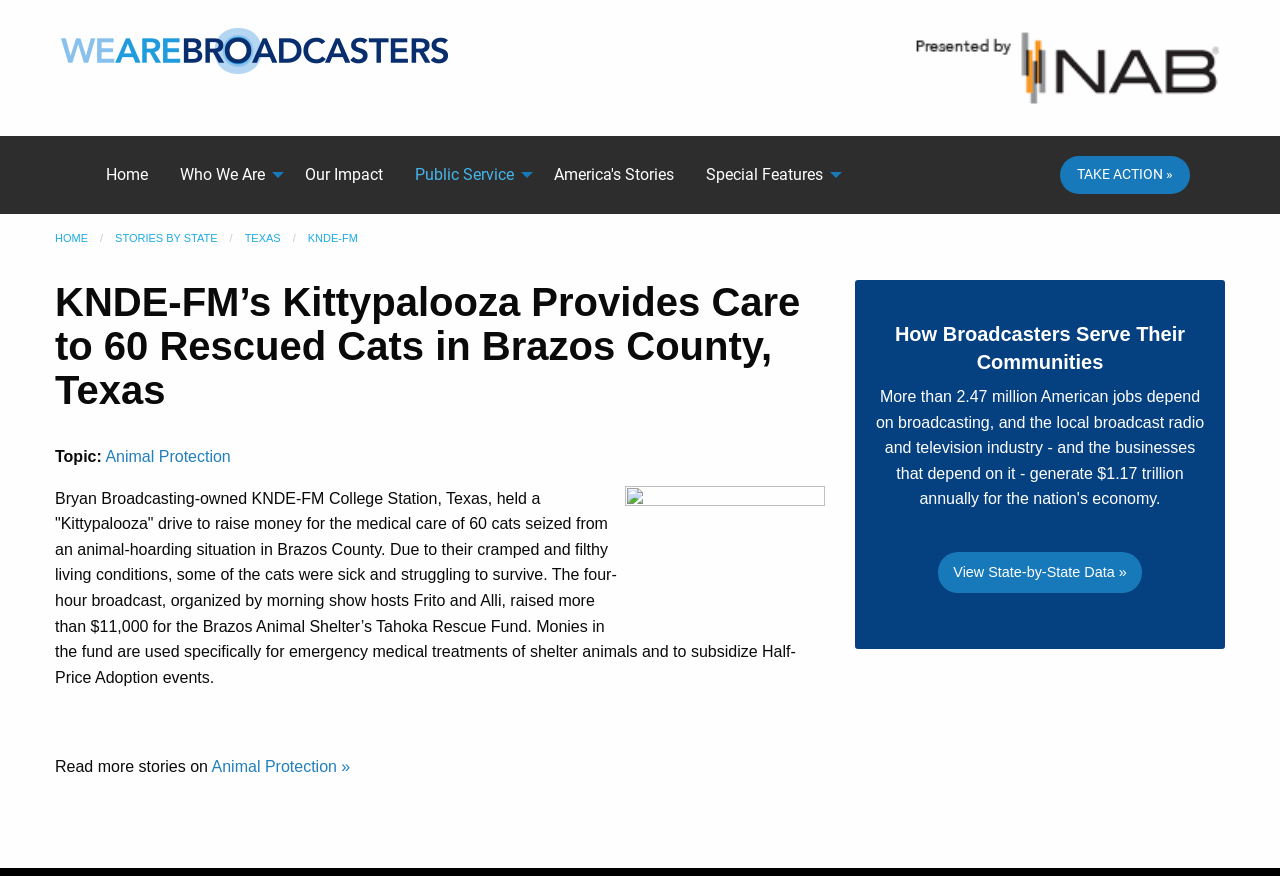Find and provide the bounding box coordinates for the UI element described with: "Animal Protection »".

[0.165, 0.866, 0.274, 0.885]